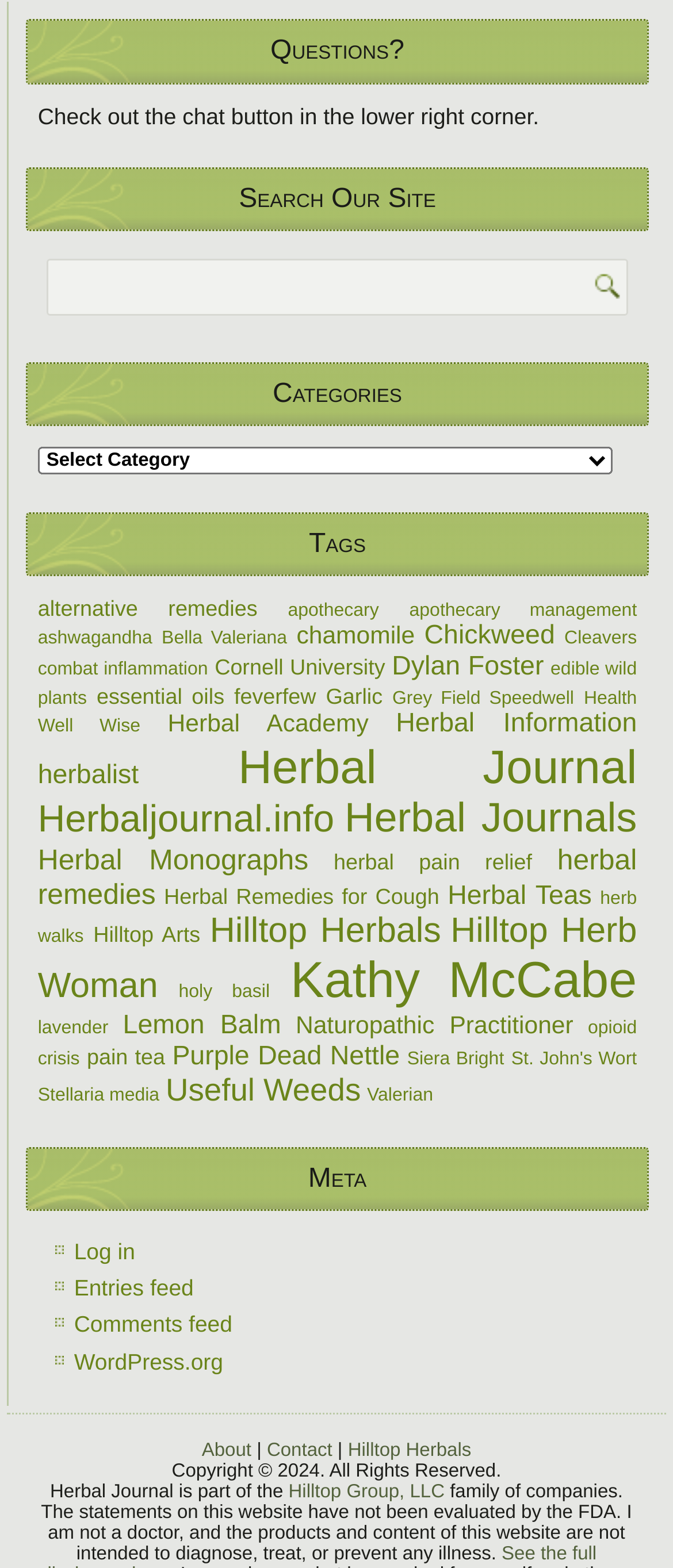Please locate the bounding box coordinates of the element that needs to be clicked to achieve the following instruction: "Read about alternative remedies". The coordinates should be four float numbers between 0 and 1, i.e., [left, top, right, bottom].

[0.056, 0.38, 0.382, 0.396]